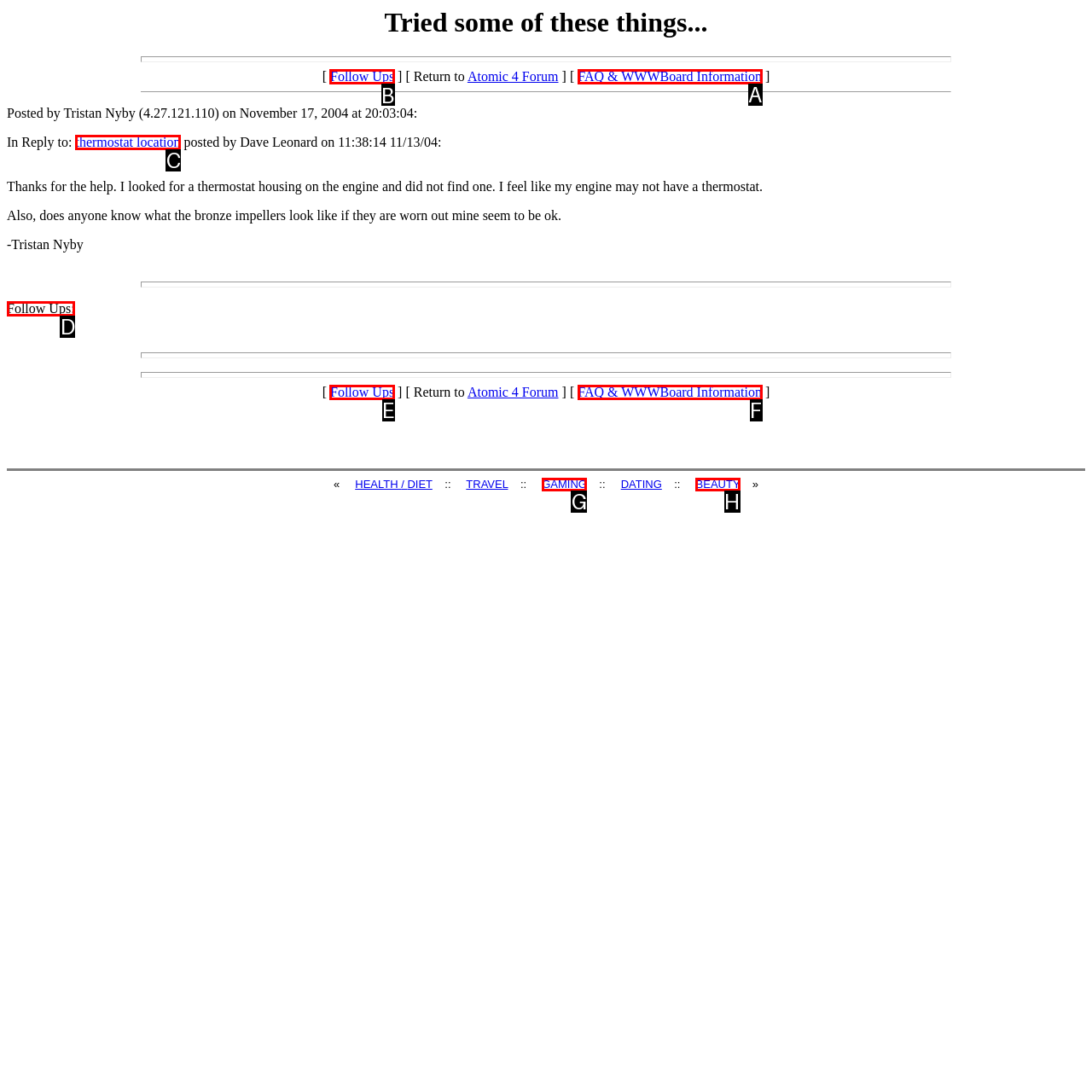From the available options, which lettered element should I click to complete this task: Click on 'Follow Ups'?

B